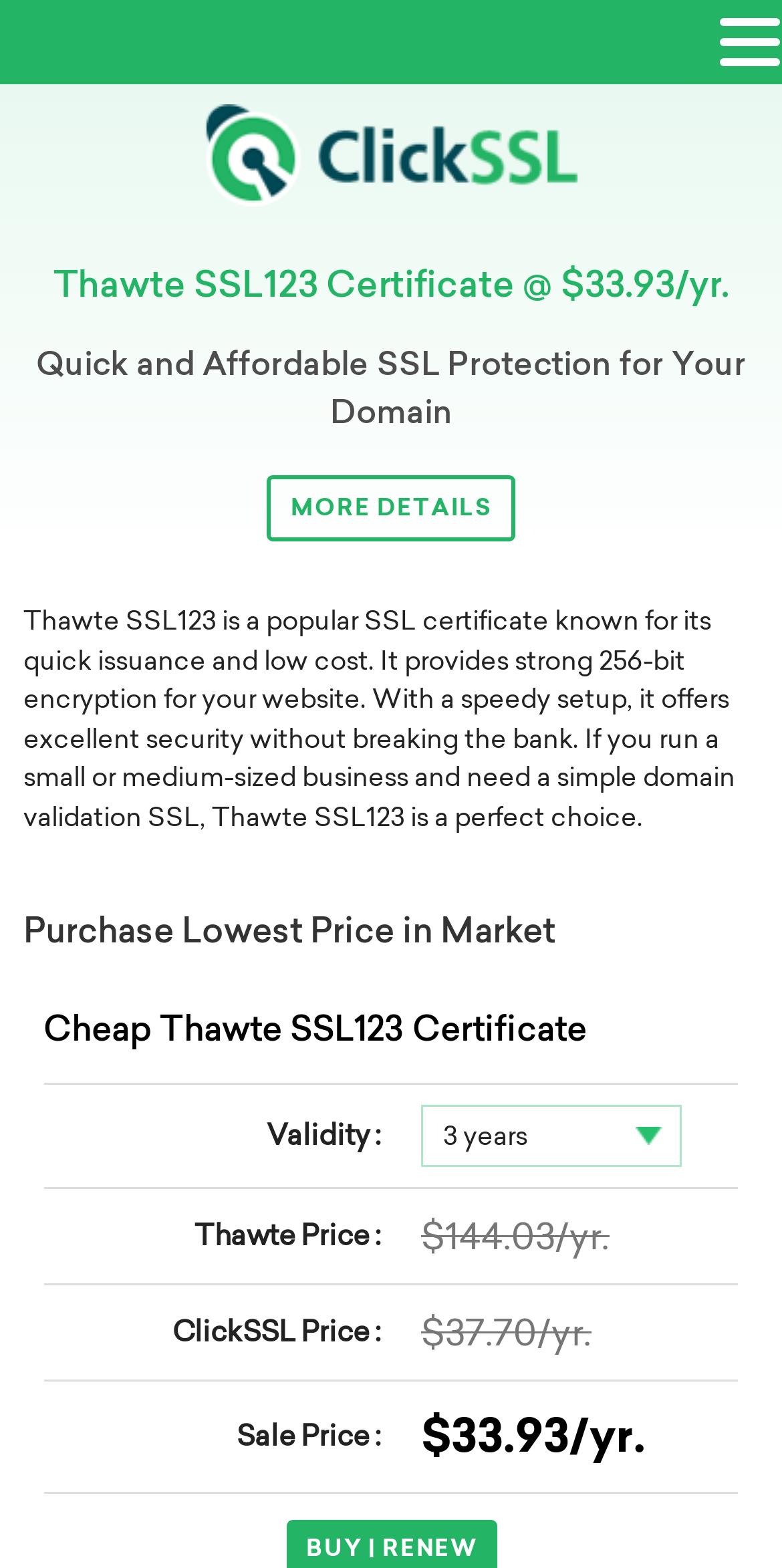What is the purpose of Thawte SSL123 certificate?
From the details in the image, answer the question comprehensively.

The purpose of Thawte SSL123 certificate can be inferred from the static text element that says 'Quick and Affordable SSL Protection for Your Domain', which suggests that the certificate provides SSL protection for a domain.